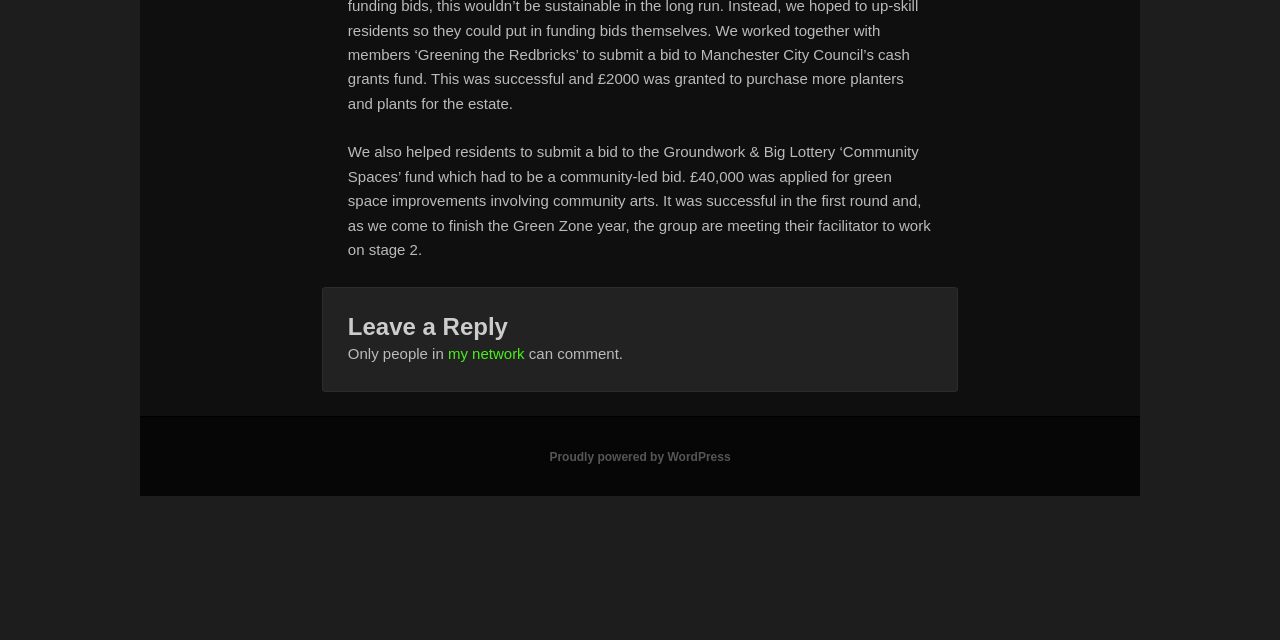Bounding box coordinates must be specified in the format (top-left x, top-left y, bottom-right x, bottom-right y). All values should be floating point numbers between 0 and 1. What are the bounding box coordinates of the UI element described as: value="Sign Up"

None